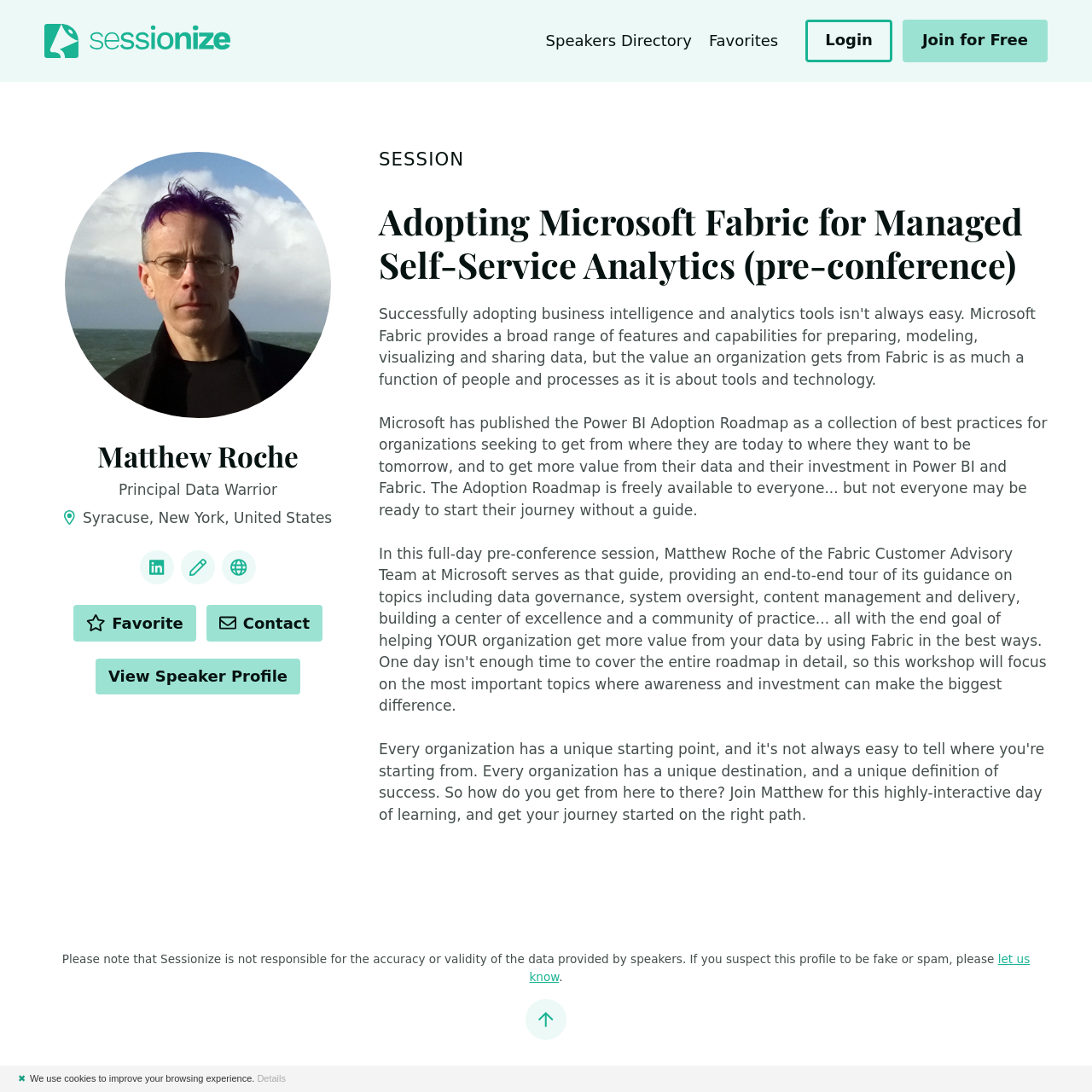What can you do with Matthew Roche's profile?
Provide a one-word or short-phrase answer based on the image.

Favorite, Contact, View Speaker Profile